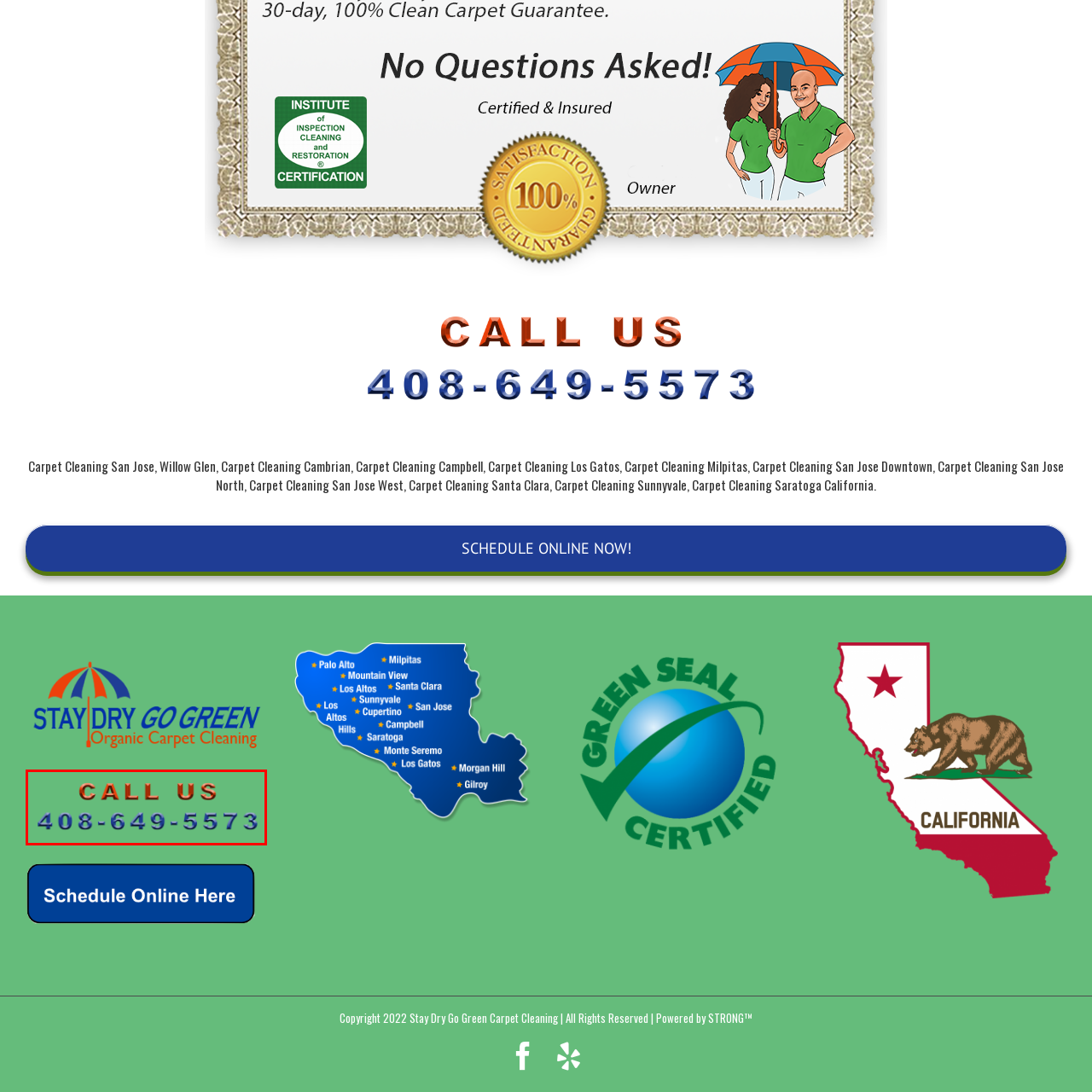Inspect the section within the red border, What is the purpose of the call-to-action? Provide a one-word or one-phrase answer.

to make a phone call